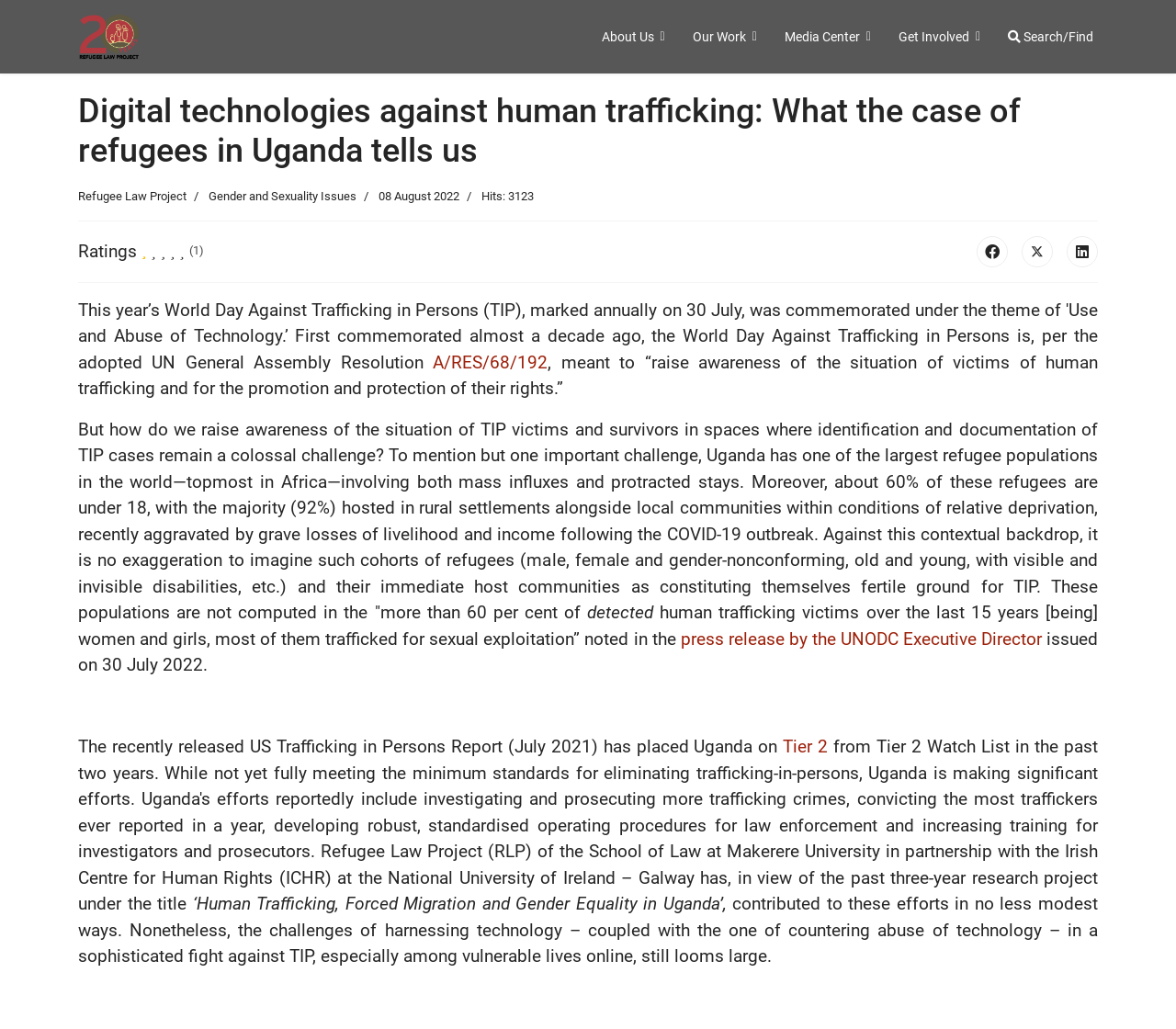Find the bounding box coordinates for the area you need to click to carry out the instruction: "Read more about 'Gender and Sexuality Issues'". The coordinates should be four float numbers between 0 and 1, indicated as [left, top, right, bottom].

[0.177, 0.184, 0.303, 0.198]